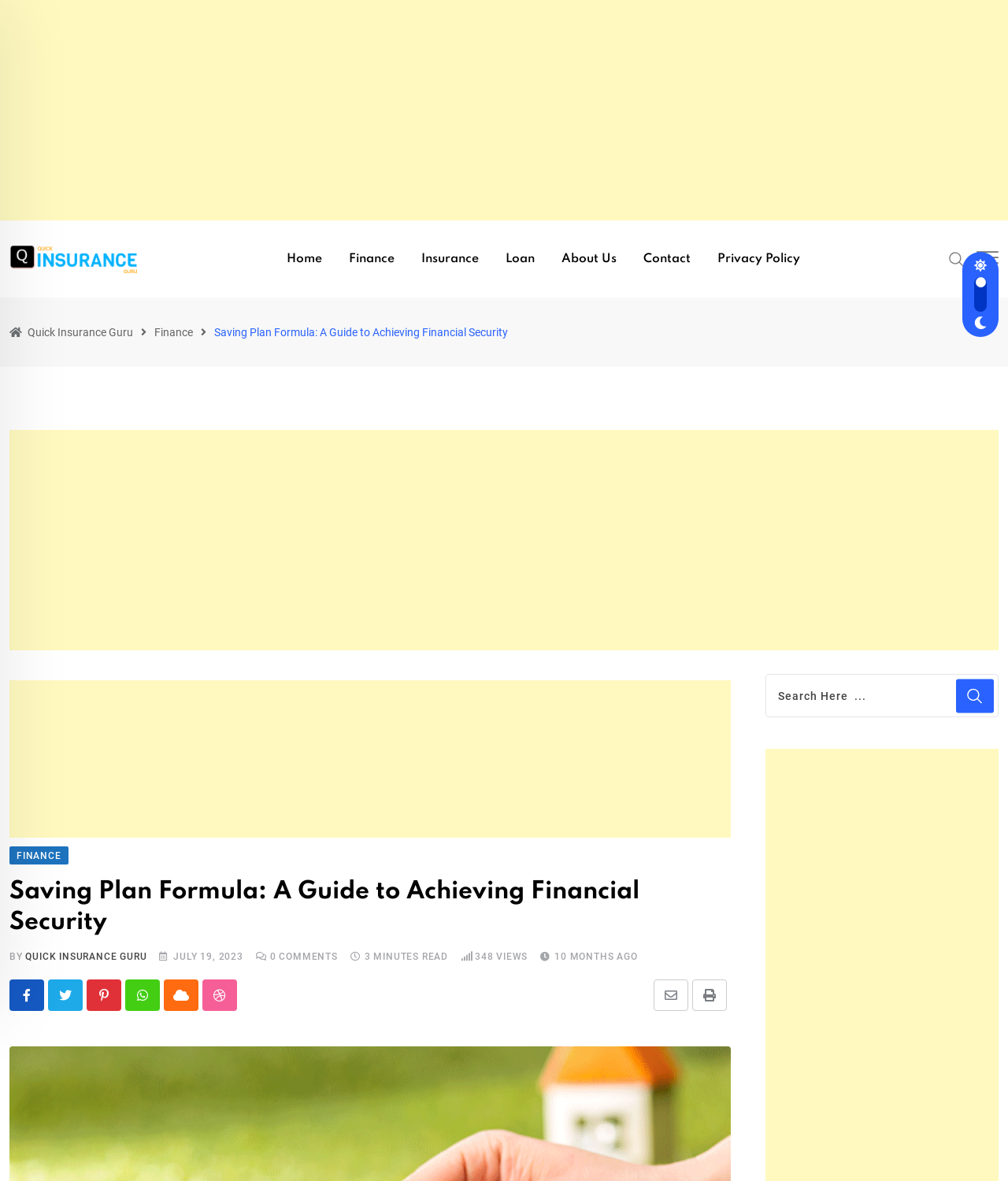Pinpoint the bounding box coordinates of the clickable element needed to complete the instruction: "Search for something". The coordinates should be provided as four float numbers between 0 and 1: [left, top, right, bottom].

[0.764, 0.575, 0.986, 0.603]